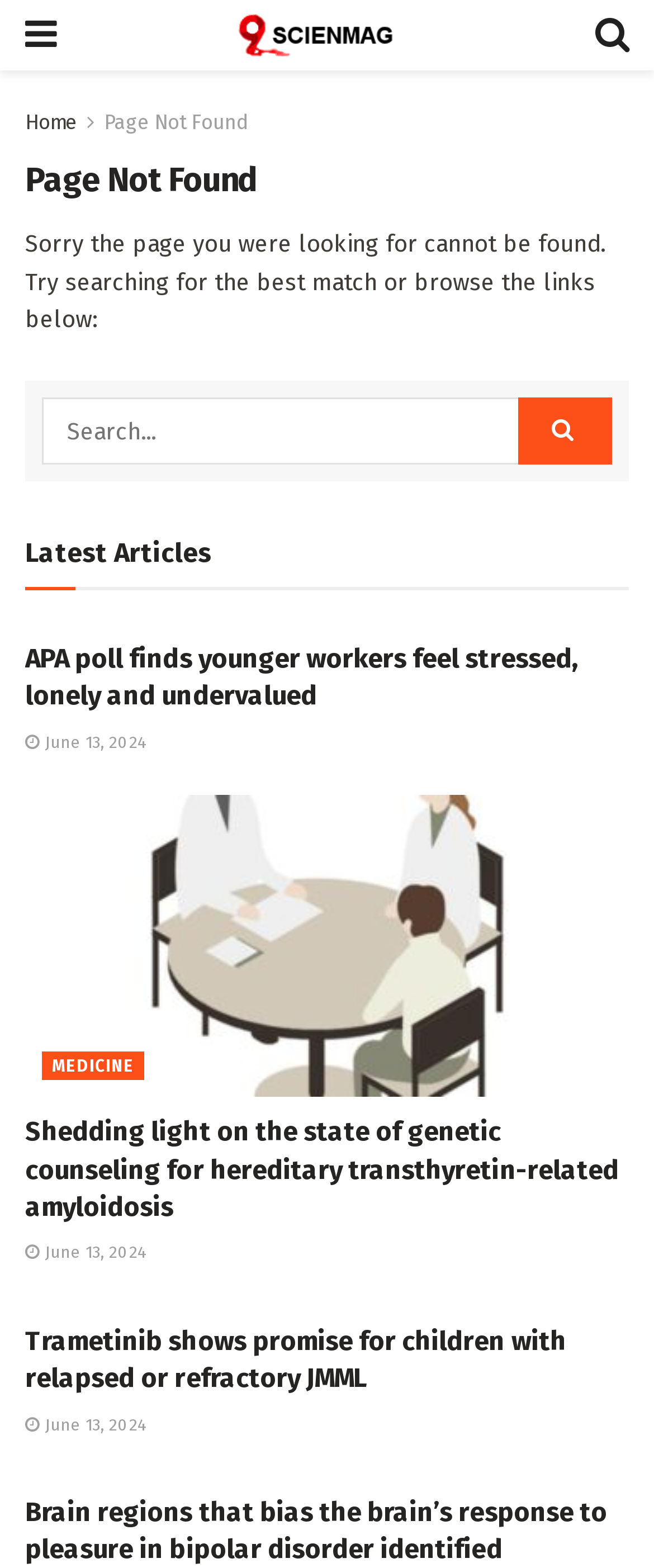Provide an in-depth description of the elements and layout of the webpage.

This webpage displays a "Page Not Found" error message. At the top left, there is a link with a icon and the text "Scienmag", which is also accompanied by an image. On the top right, there is another link with a icon. Below these links, there is a heading that reads "Page Not Found" and a static text that apologizes for the page not being found, suggesting to search for the best match or browse the links below.

A search bar with a text box and a search button is located below the apology message. The search bar spans most of the width of the page.

Below the search bar, there is a heading that reads "Latest Articles". This section contains three articles, each with a heading, a link, and a publication date. The articles are categorized under different topics, including "SOCIAL SCIENCE", "MEDICINE", and "CANCER". Each article has a brief summary and a link to read more. The publication dates for all articles are June 13, 2024.

At the bottom of the page, there is another article categorized under "TECHNOLOGY AND ENGINEERING" with a link to read more.